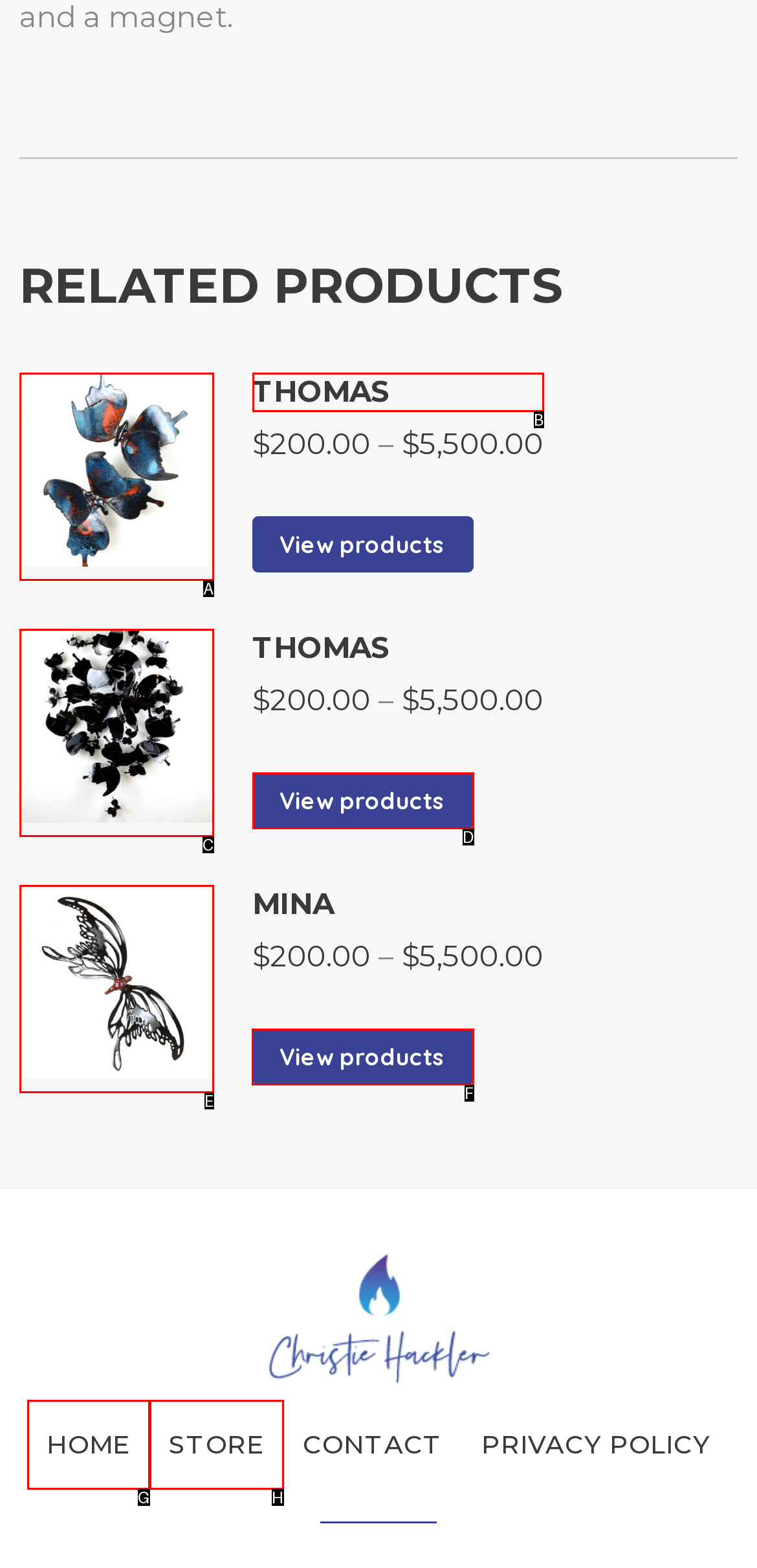From the options shown in the screenshot, tell me which lettered element I need to click to complete the task: View products in the 'Mina' group.

F